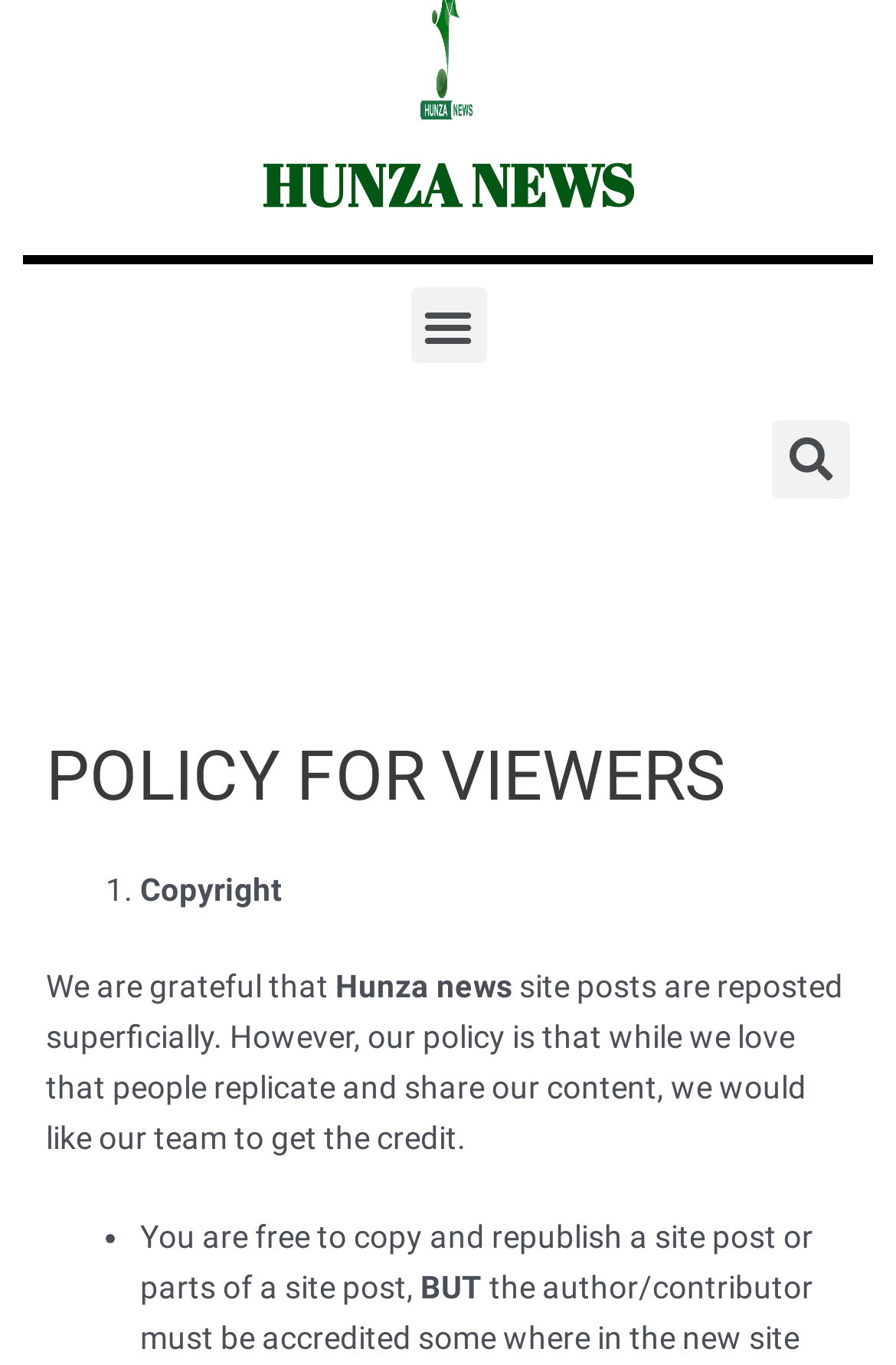Look at the image and write a detailed answer to the question: 
What is the name of the news site?

The name of the news site can be found in the heading element at the top of the page, which reads 'HUNZA NEWS'. This is also confirmed by the link with the same text.